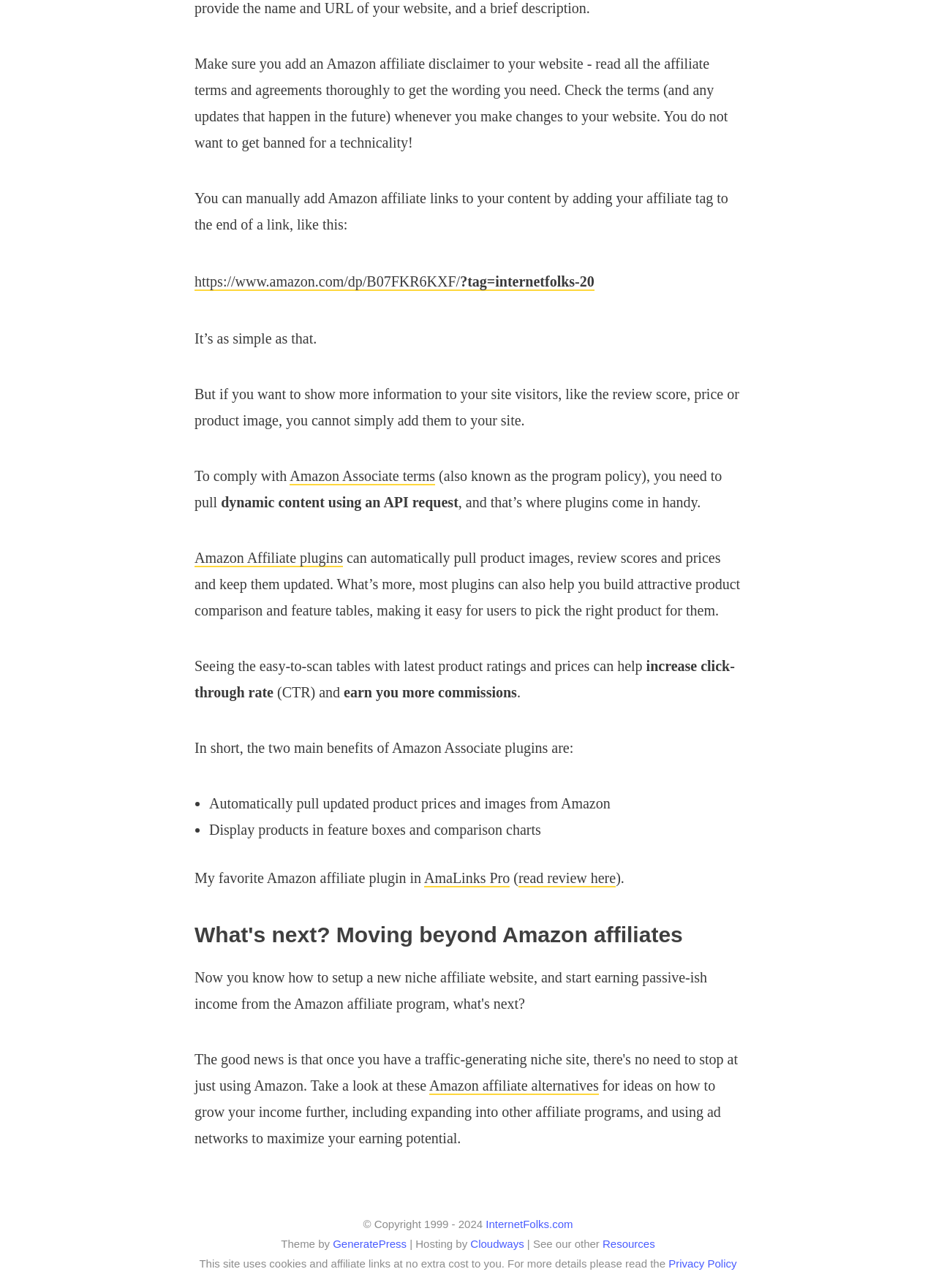Provide a brief response to the question below using a single word or phrase: 
What is the main topic of this webpage?

Amazon affiliate